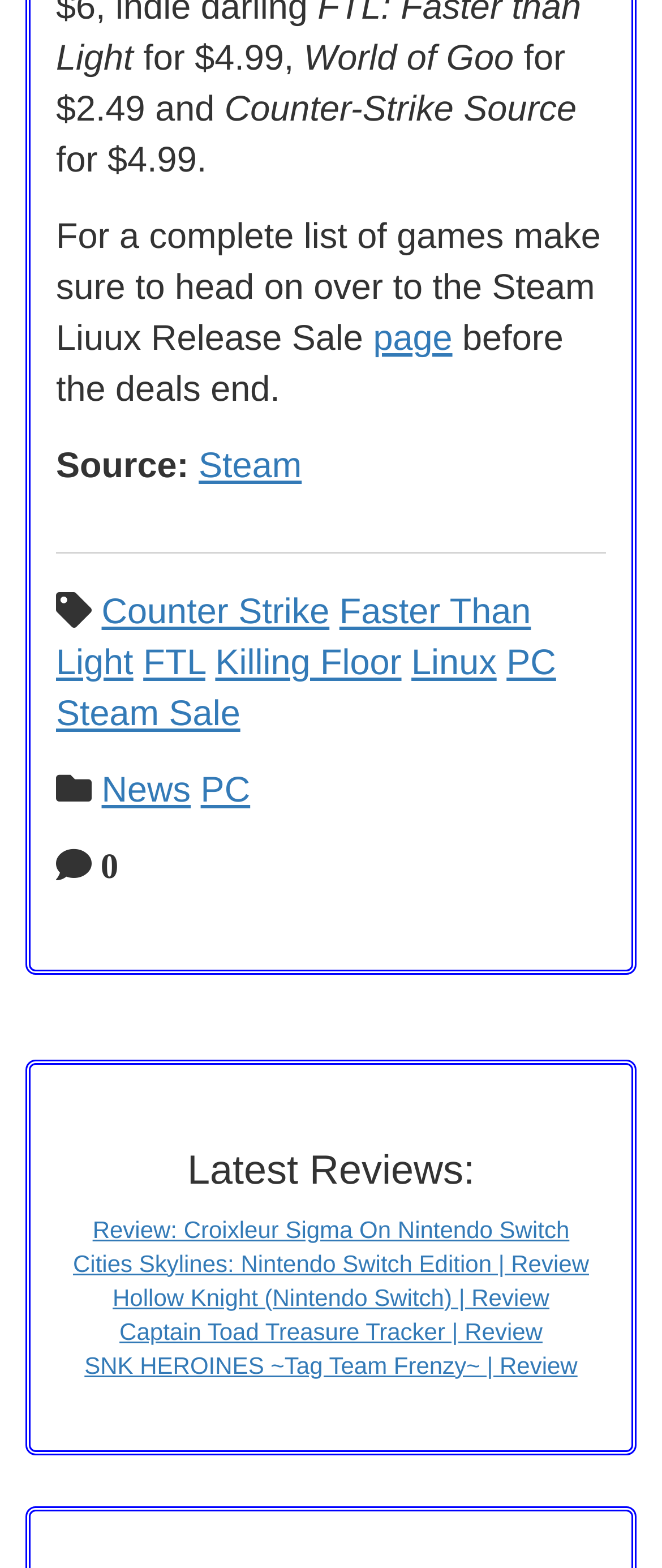Identify the bounding box coordinates of the region I need to click to complete this instruction: "Explore the Steam Sale page".

[0.085, 0.443, 0.363, 0.468]